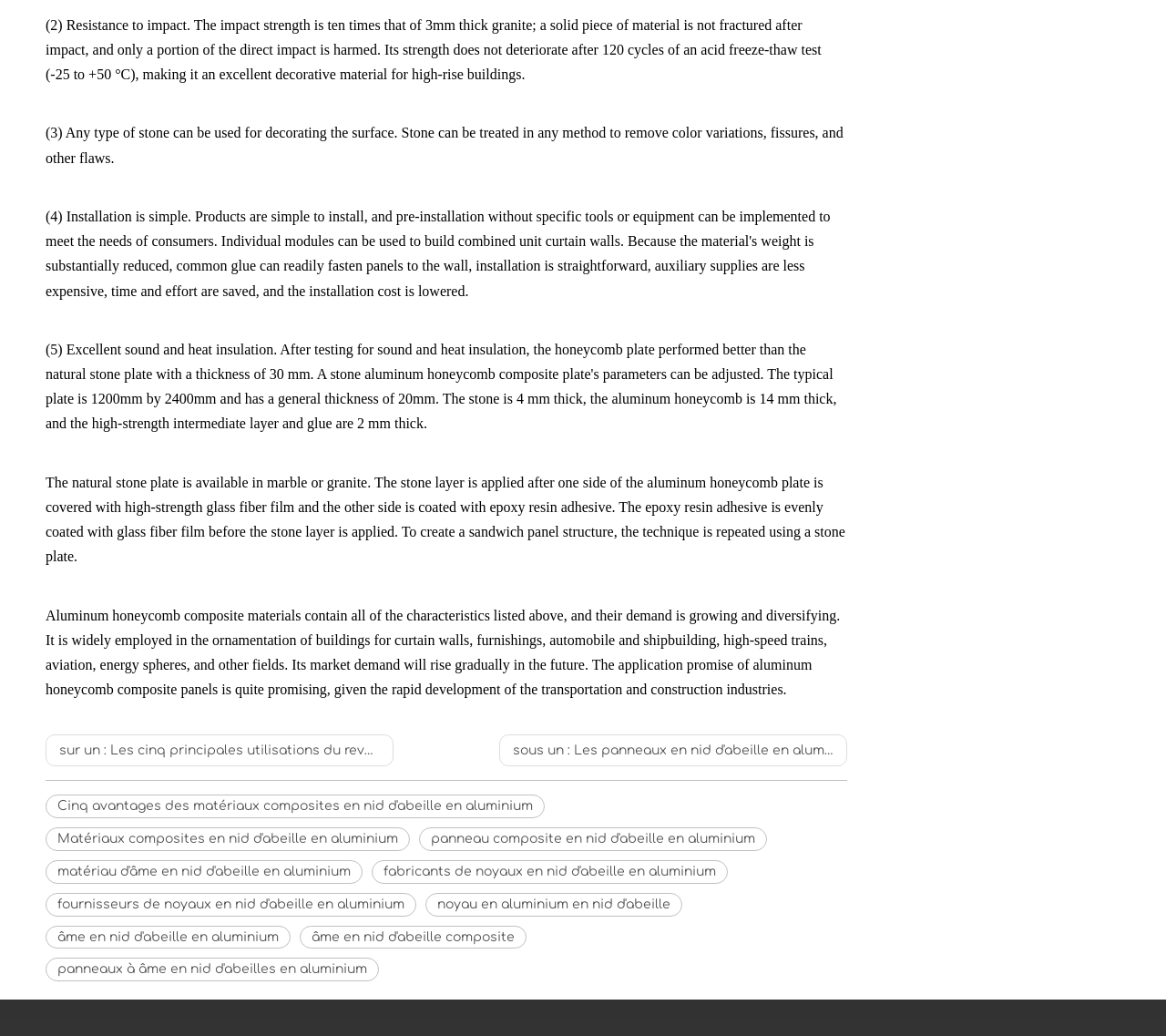Find the bounding box coordinates of the clickable area that will achieve the following instruction: "Learn about aluminum honeycomb composite materials".

[0.039, 0.799, 0.352, 0.821]